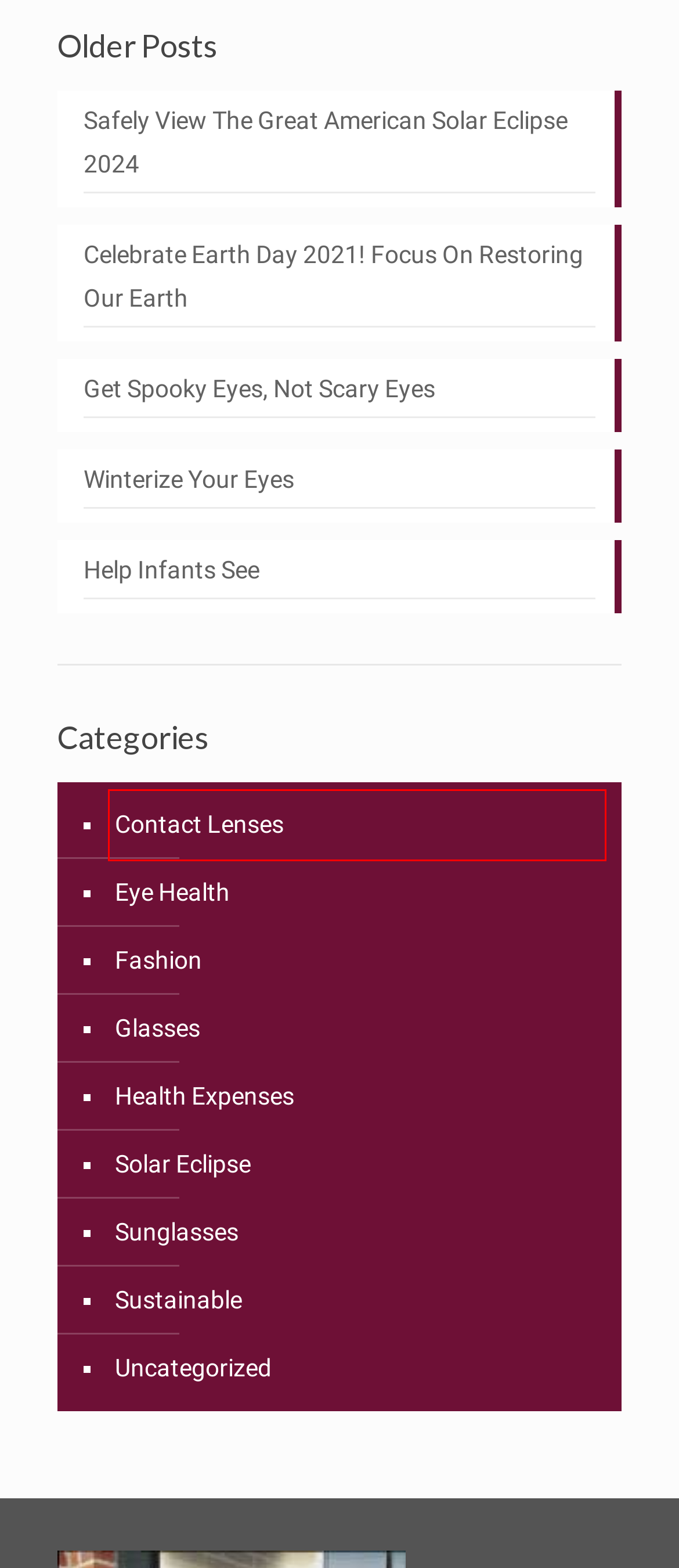You have a screenshot of a webpage with a red bounding box around a UI element. Determine which webpage description best matches the new webpage that results from clicking the element in the bounding box. Here are the candidates:
A. Uncategorized Archives - Blink Eyecare
B. Celebrate Earth Day 2021! Focus On Restoring Our Earth - Blink Eyecare
C. Solar Eclipse Archives - Blink Eyecare
D. Get Spooky Eyes, Not Scary Eyes - Blink Eyecare
E. Contact Lenses Archives - Blink Eyecare
F. Winterize Your Eyes - Blink Eyecare
G. Health Expenses Archives - Blink Eyecare
H. Safely View The Great American Solar Eclipse 2024 - Blink Eyecare

E